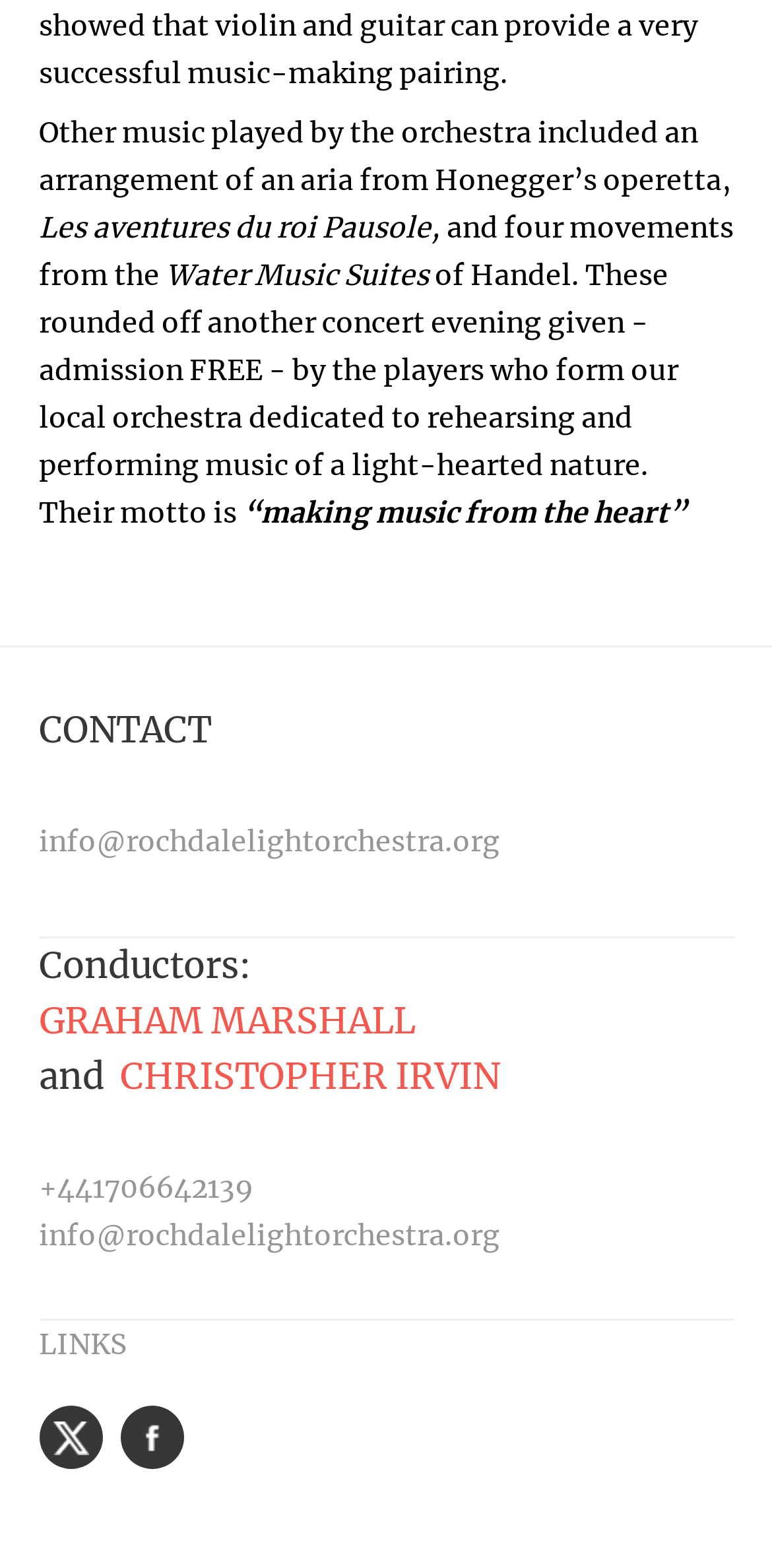Using the information in the image, give a detailed answer to the following question: What is the contact email of the orchestra?

The contact email of the orchestra is mentioned in the text as 'info@rochdalelightorchestra.org', which is provided as a way for visitors to get in touch with the orchestra.